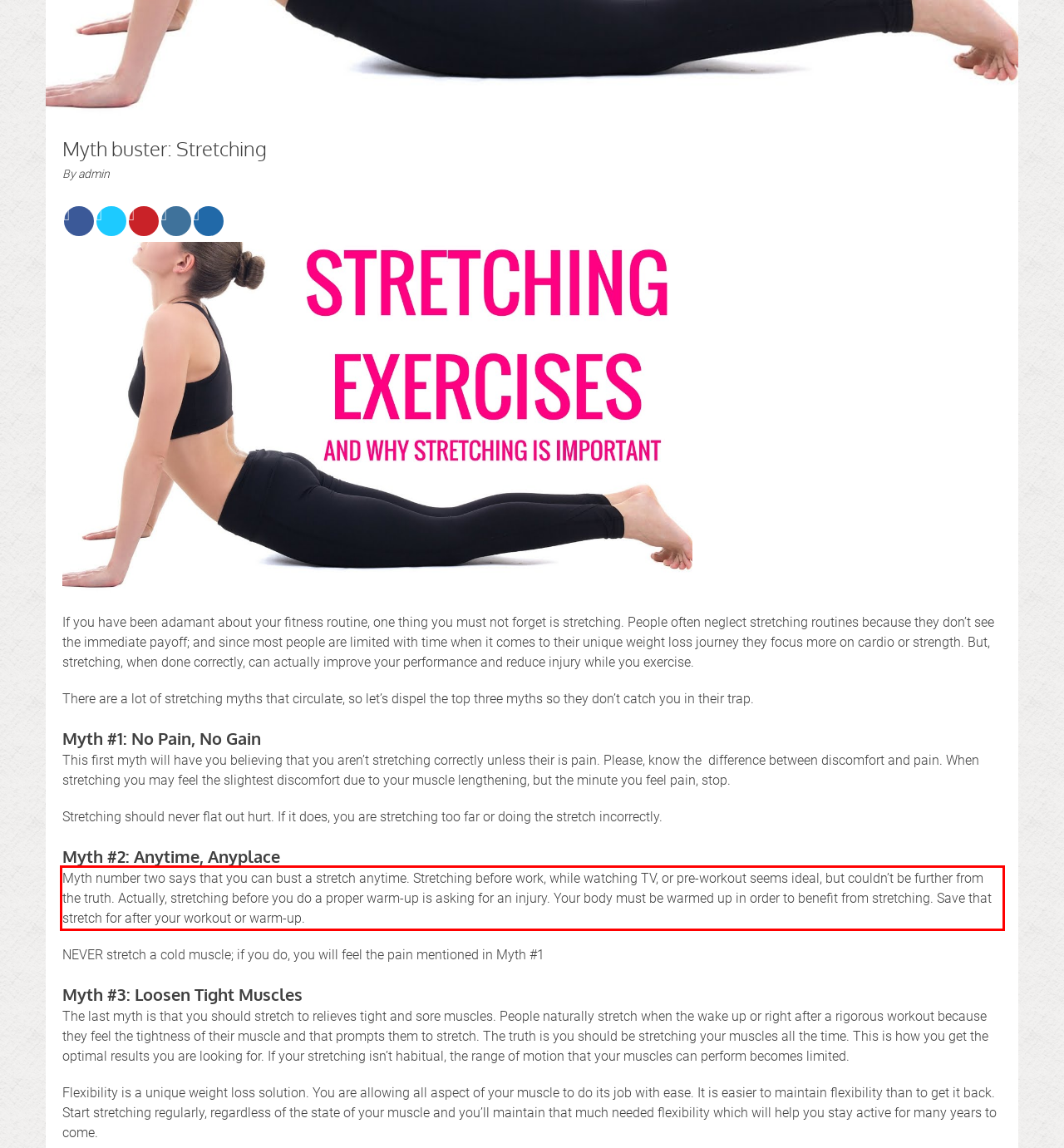You are provided with a webpage screenshot that includes a red rectangle bounding box. Extract the text content from within the bounding box using OCR.

Myth number two says that you can bust a stretch anytime. Stretching before work, while watching TV, or pre-workout seems ideal, but couldn’t be further from the truth. Actually, stretching before you do a proper warm-up is asking for an injury. Your body must be warmed up in order to benefit from stretching. Save that stretch for after your workout or warm-up.